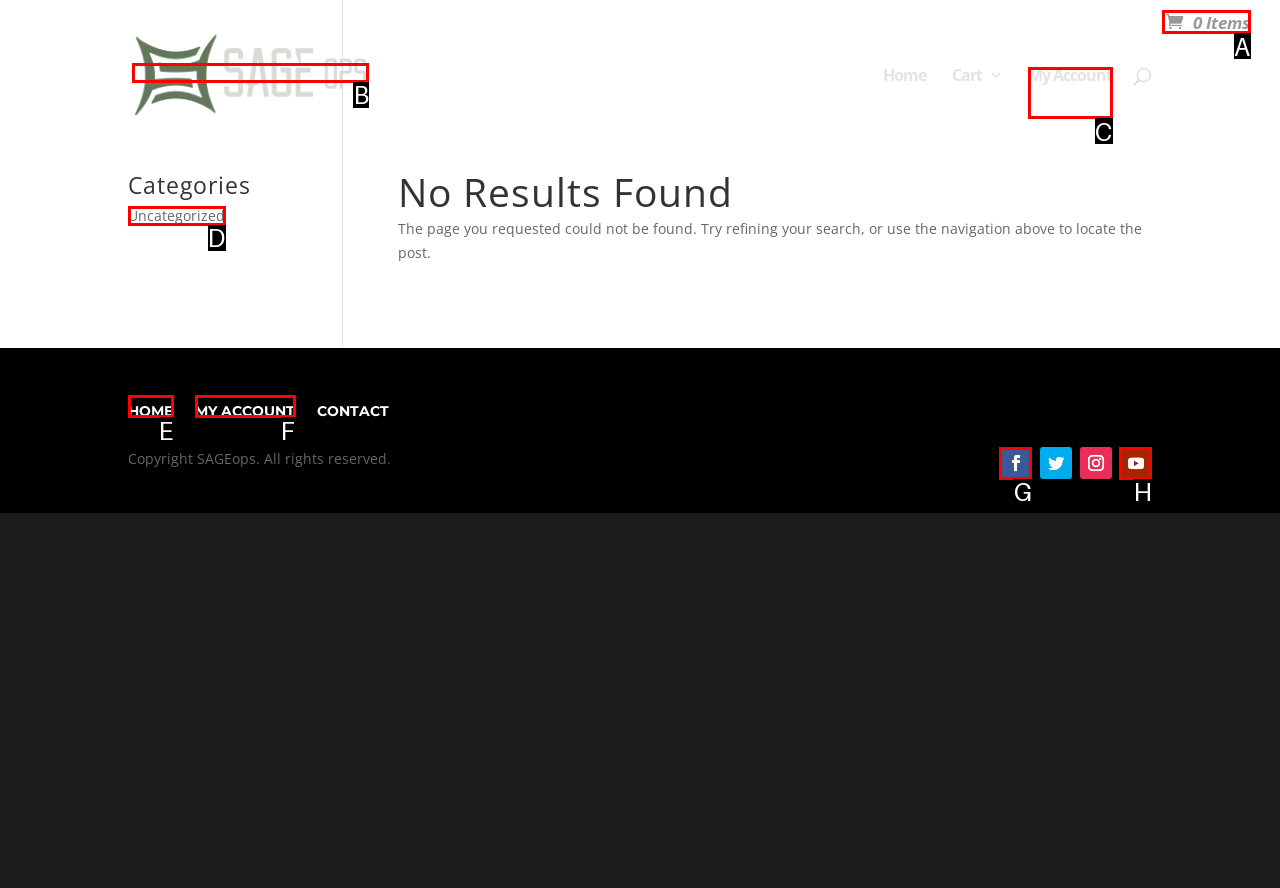What letter corresponds to the UI element described here: Resources
Reply with the letter from the options provided.

None